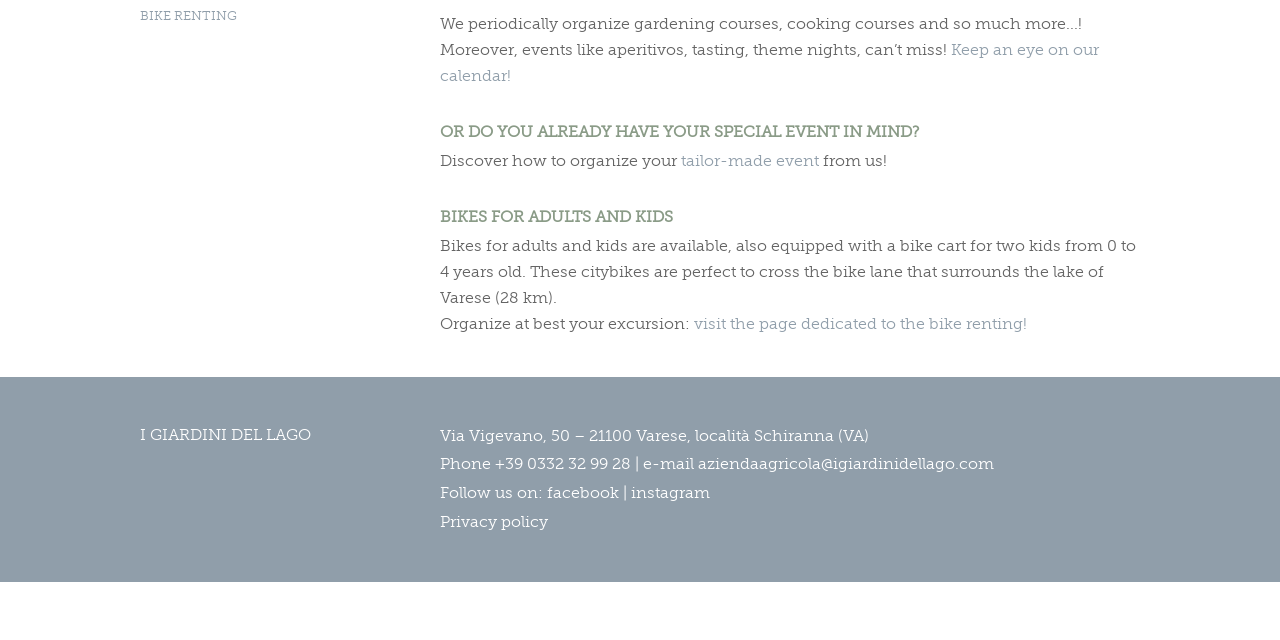Identify the bounding box for the described UI element: "+39 0332 32 99 28".

[0.387, 0.71, 0.493, 0.74]